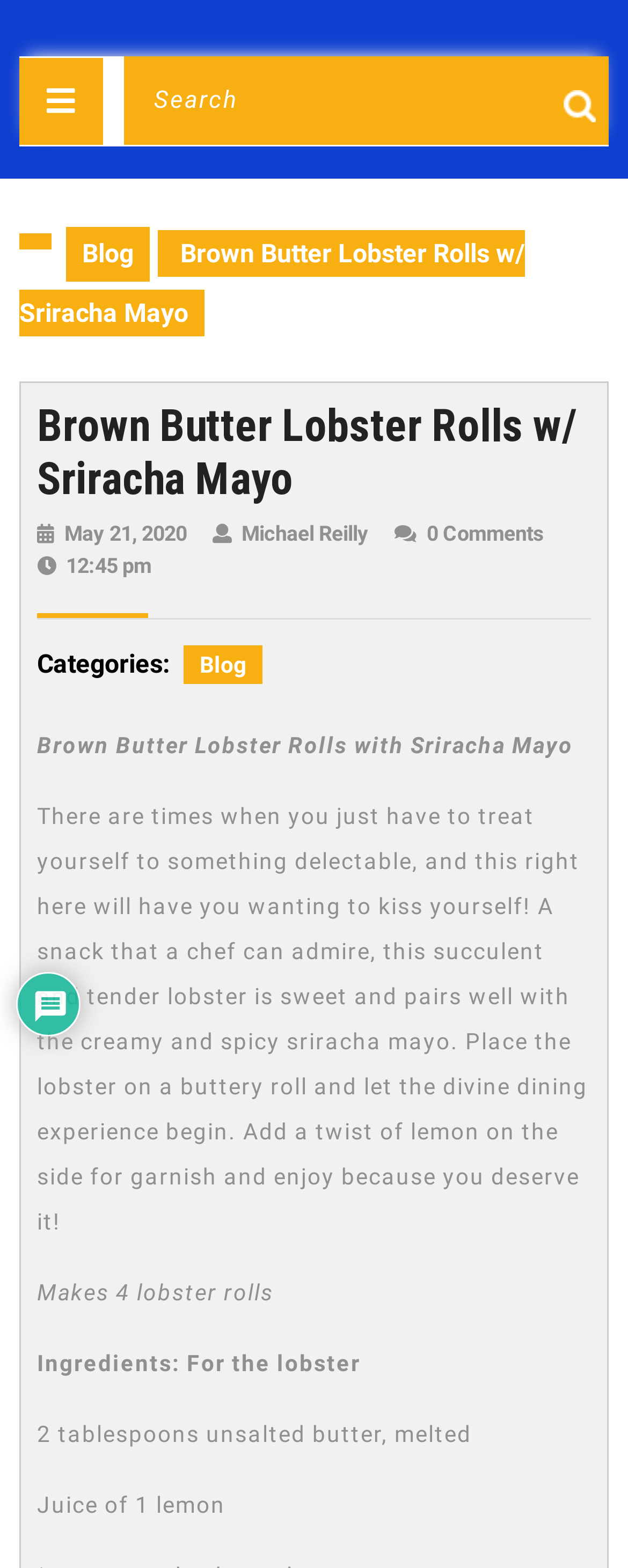Please identify the bounding box coordinates of the area that needs to be clicked to fulfill the following instruction: "Search for something."

[0.219, 0.042, 0.875, 0.086]